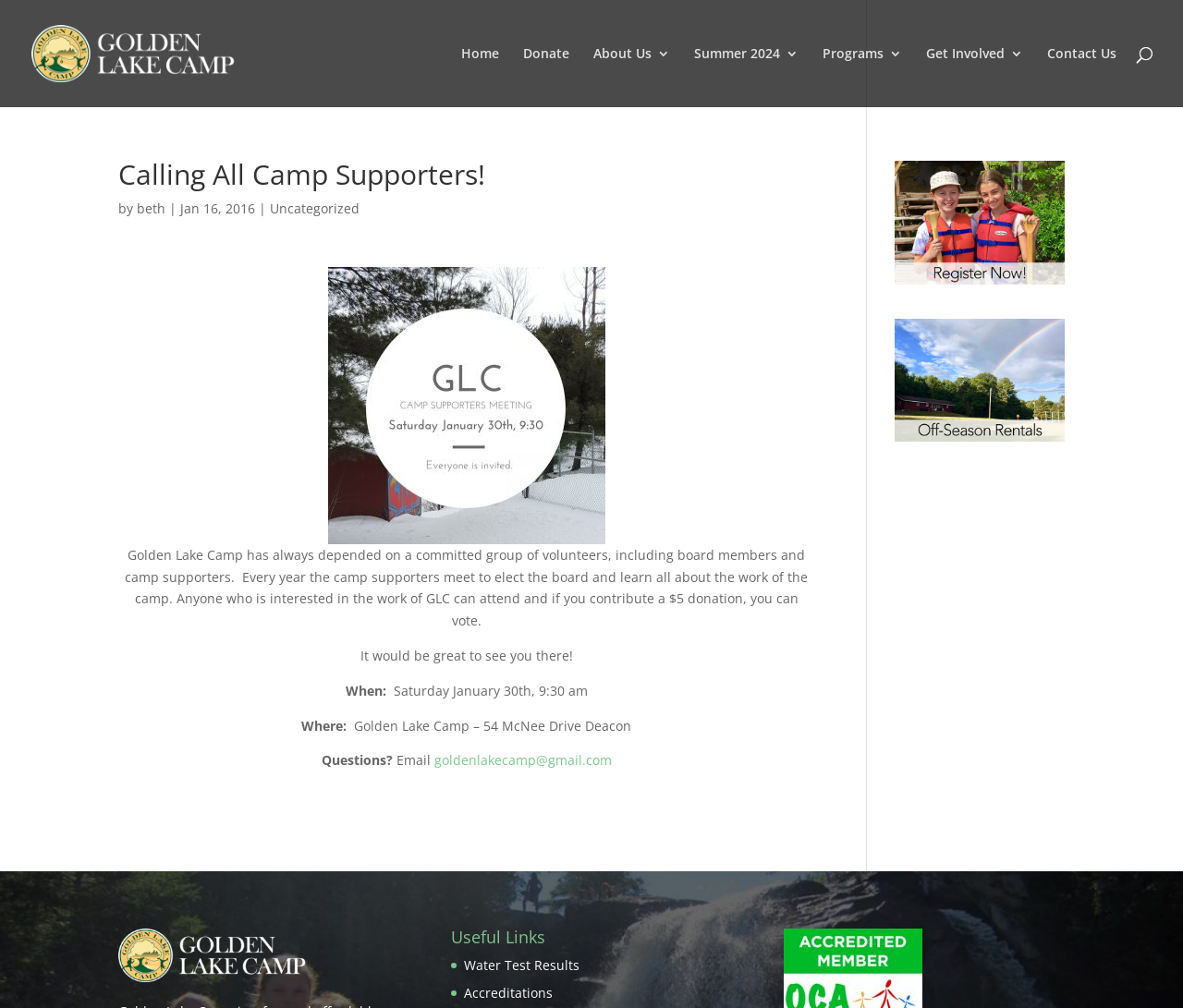What is the purpose of the camp supporters meeting?
Please answer using one word or phrase, based on the screenshot.

To elect the board and learn about the camp's work